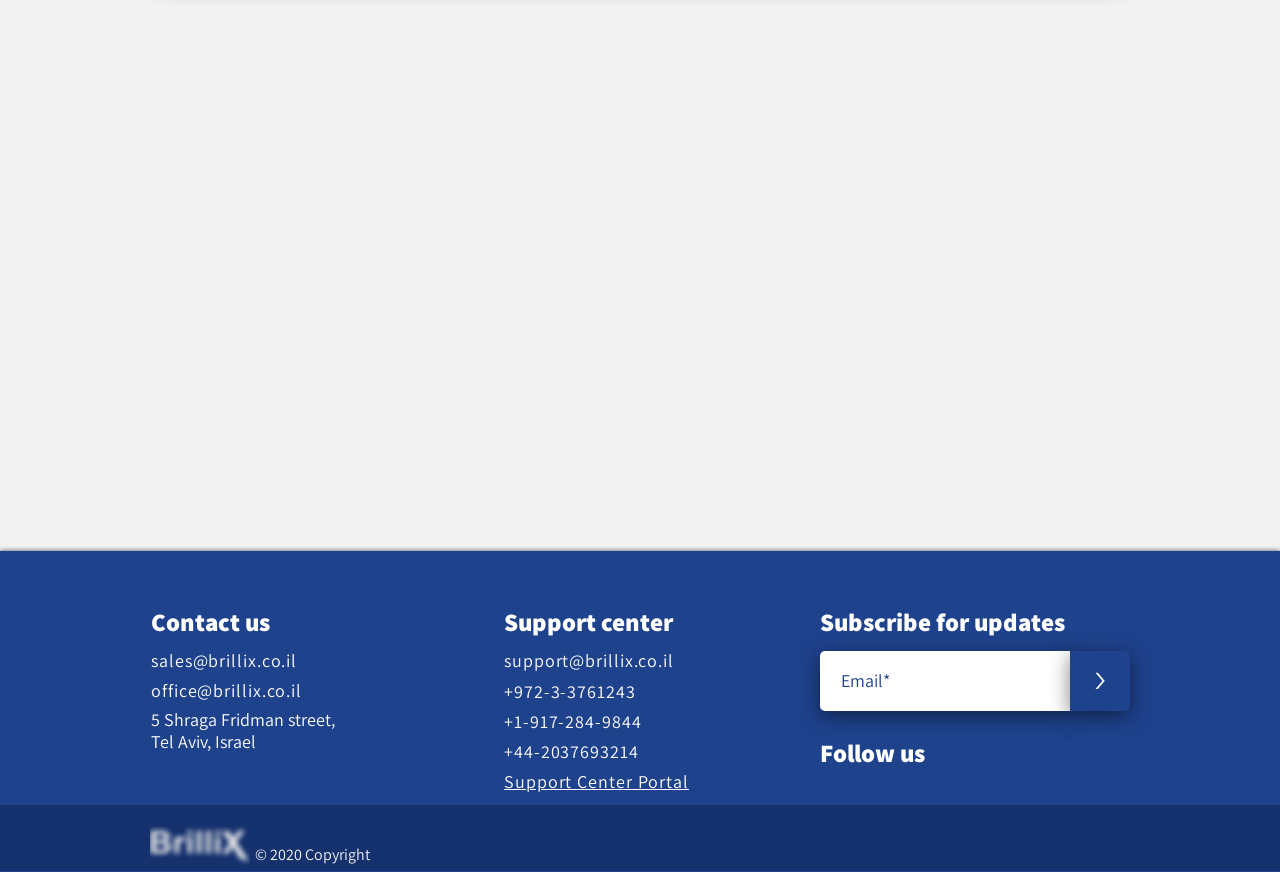What is the copyright year of the webpage?
Refer to the image and give a detailed response to the question.

The copyright information is provided at the bottom of the webpage, which mentions that the copyright year is 2020. This indicates that the webpage's content is copyrighted and should not be used without permission.